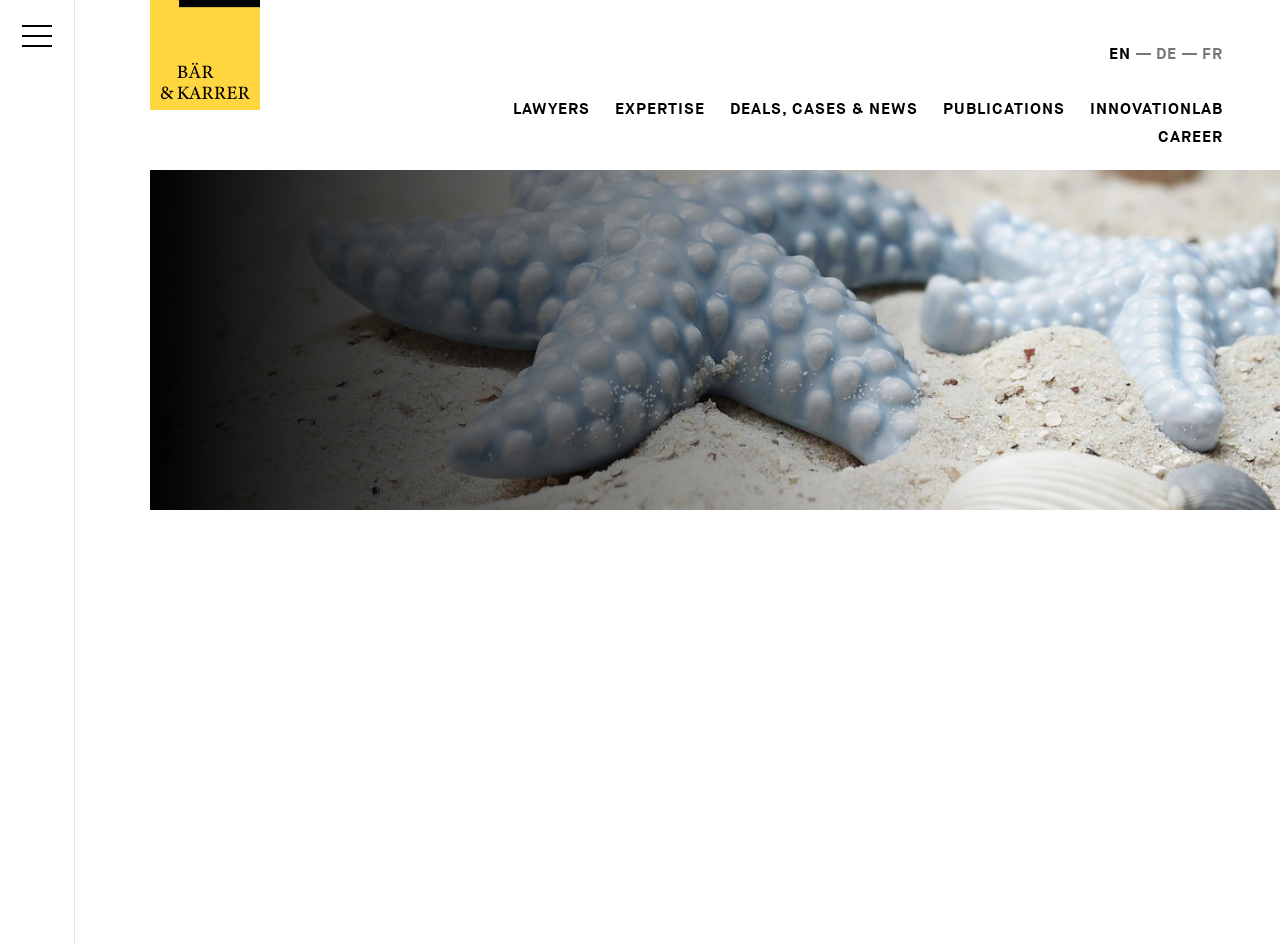What is the company involved in the partial self-tender offer?
Kindly give a detailed and elaborate answer to the question.

I inferred this answer by examining the heading element with the text 'Bär & Karrer Advises lastminute.com on Partial Self-Tender Offer', which suggests that lastminute.com is the company involved in the partial self-tender offer.